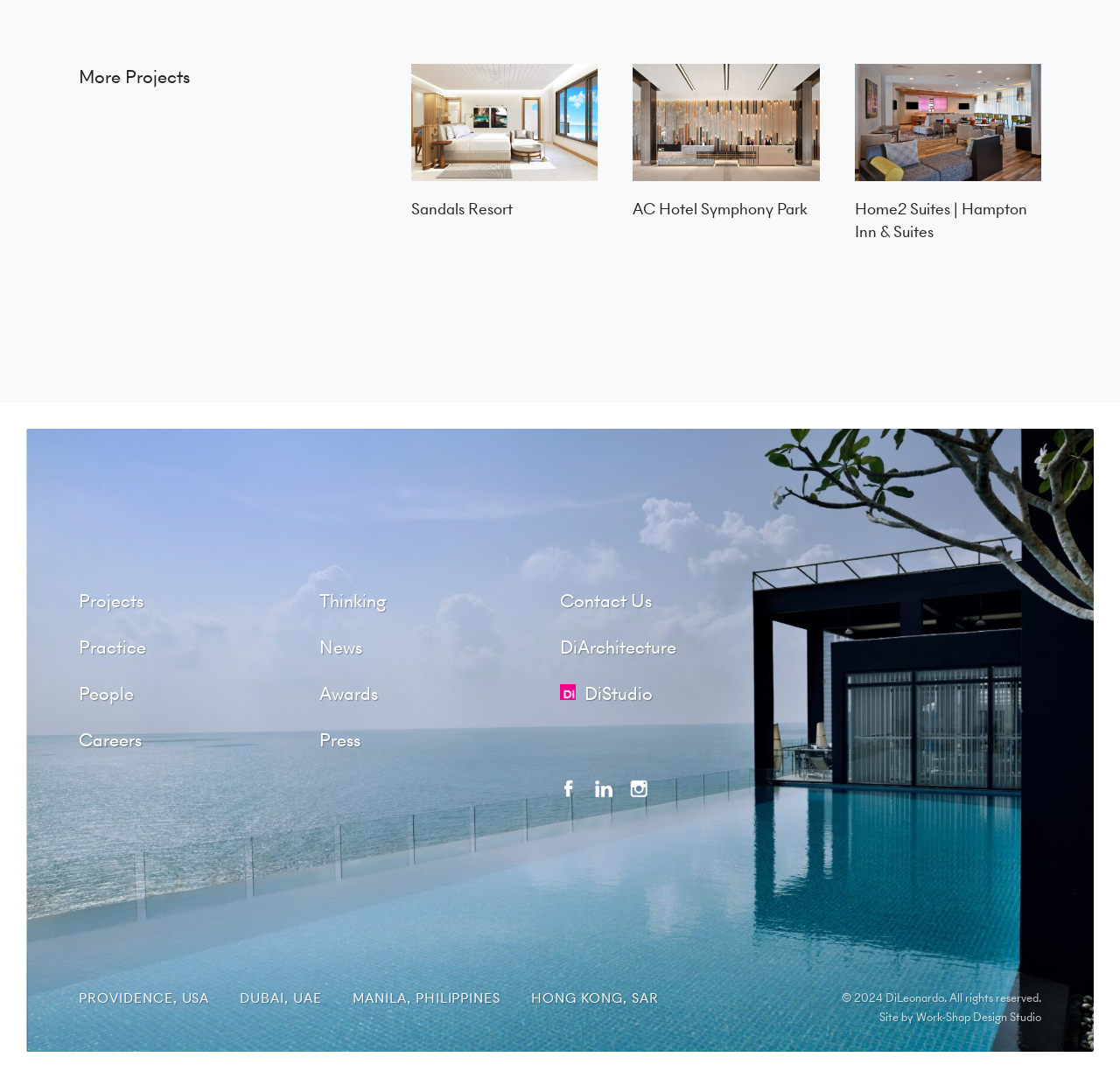Using the image as a reference, answer the following question in as much detail as possible:
What is the name of the design studio that created this website?

The copyright information at the bottom of the page mentions 'Site by Work-Shop Design Studio', indicating that the design studio that created this website is Work-Shop Design Studio.